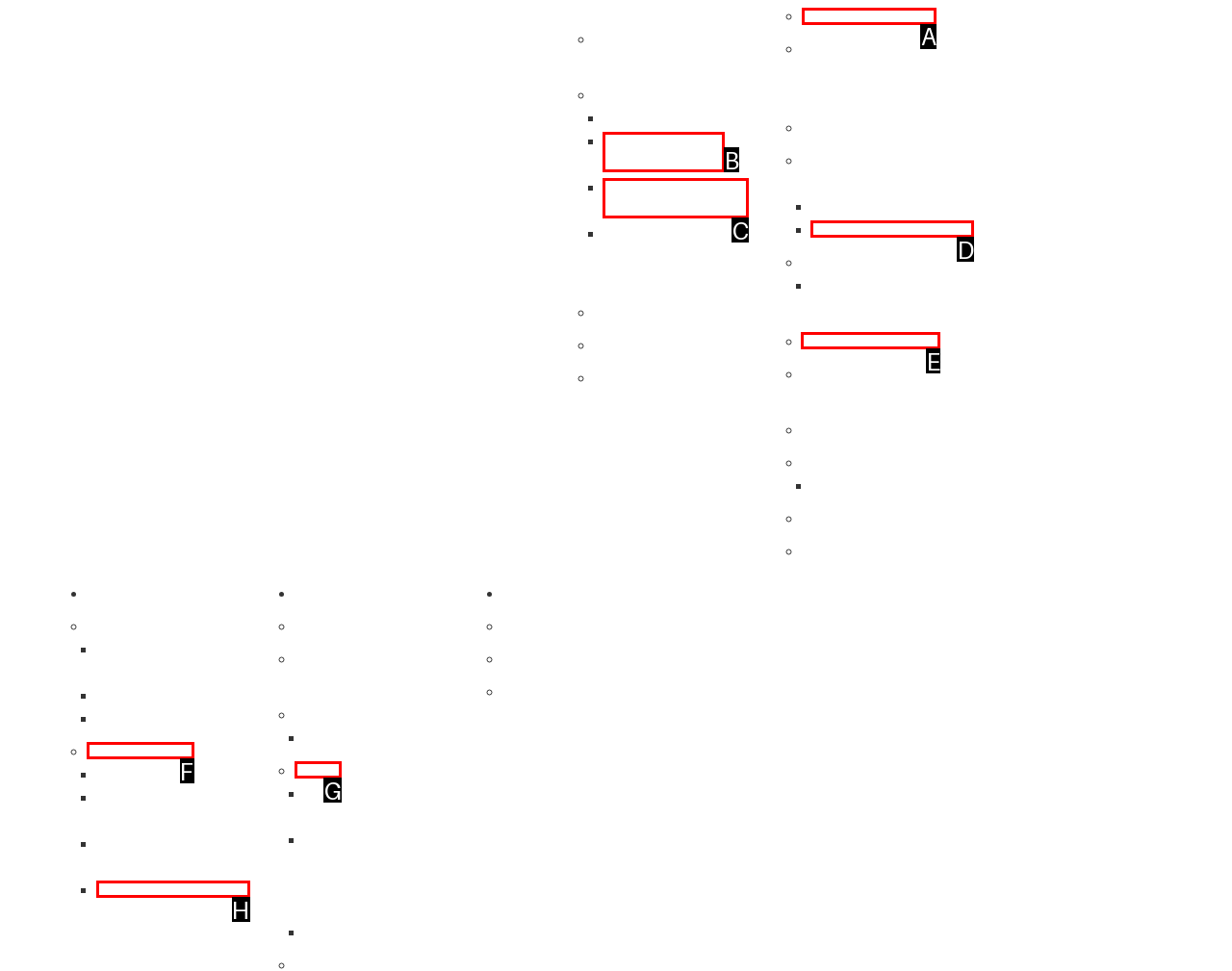Select the appropriate bounding box to fulfill the task: Explore Modules & Courses Respond with the corresponding letter from the choices provided.

A